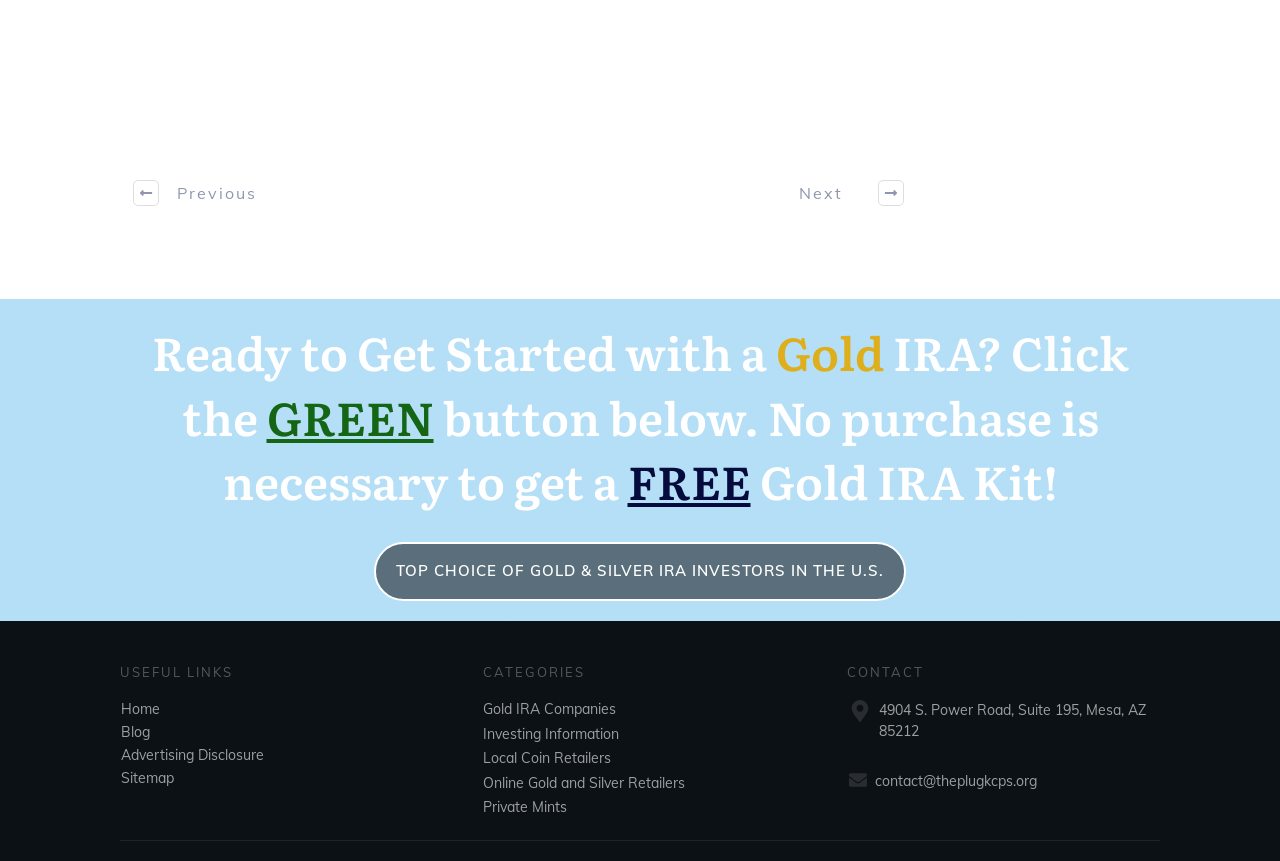Could you locate the bounding box coordinates for the section that should be clicked to accomplish this task: "Click the 'contact@theplugkcps.org' email link".

[0.683, 0.897, 0.81, 0.918]